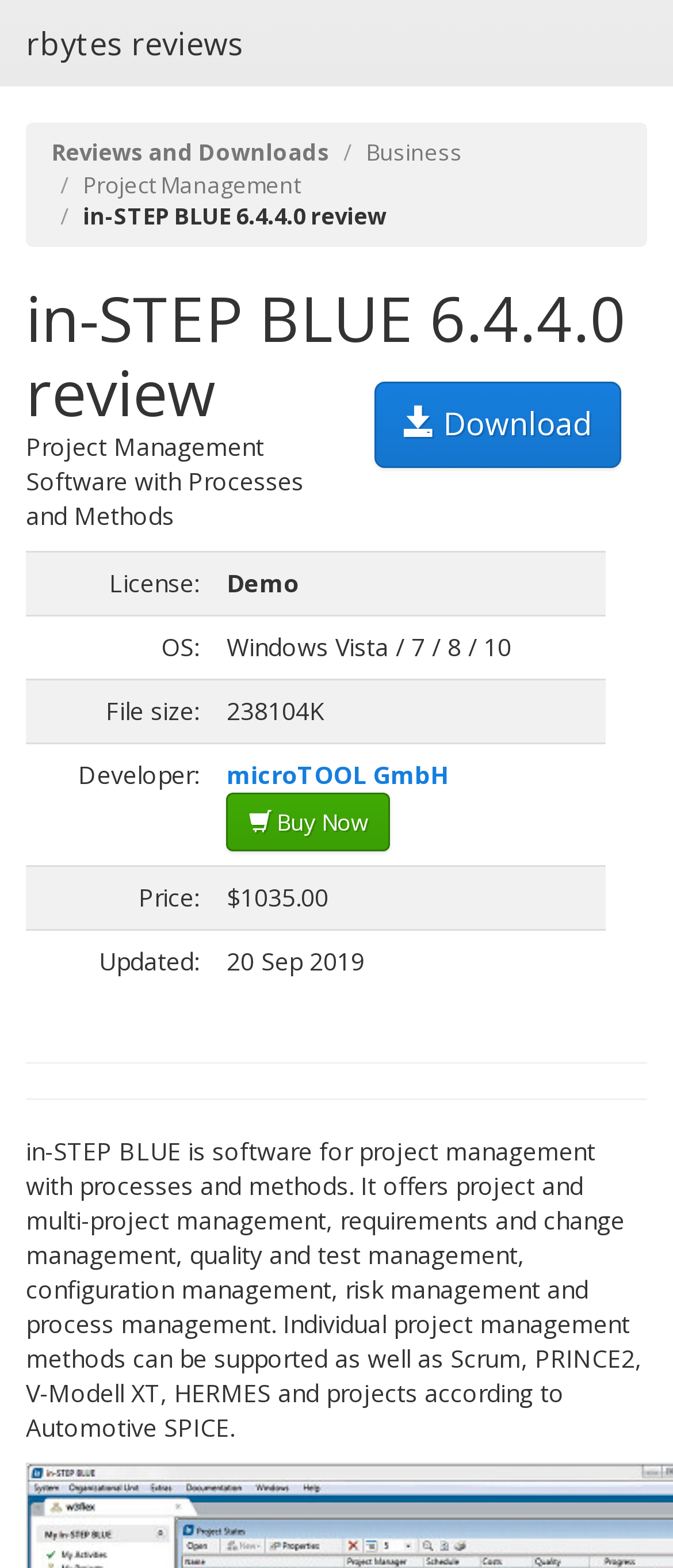What is the price of in-STEP BLUE?
Provide a comprehensive and detailed answer to the question.

I found the answer by examining the table that lists the software's details. In the row that starts with 'Price:', the corresponding cell contains the text '$1035.00', which indicates the price of the software.